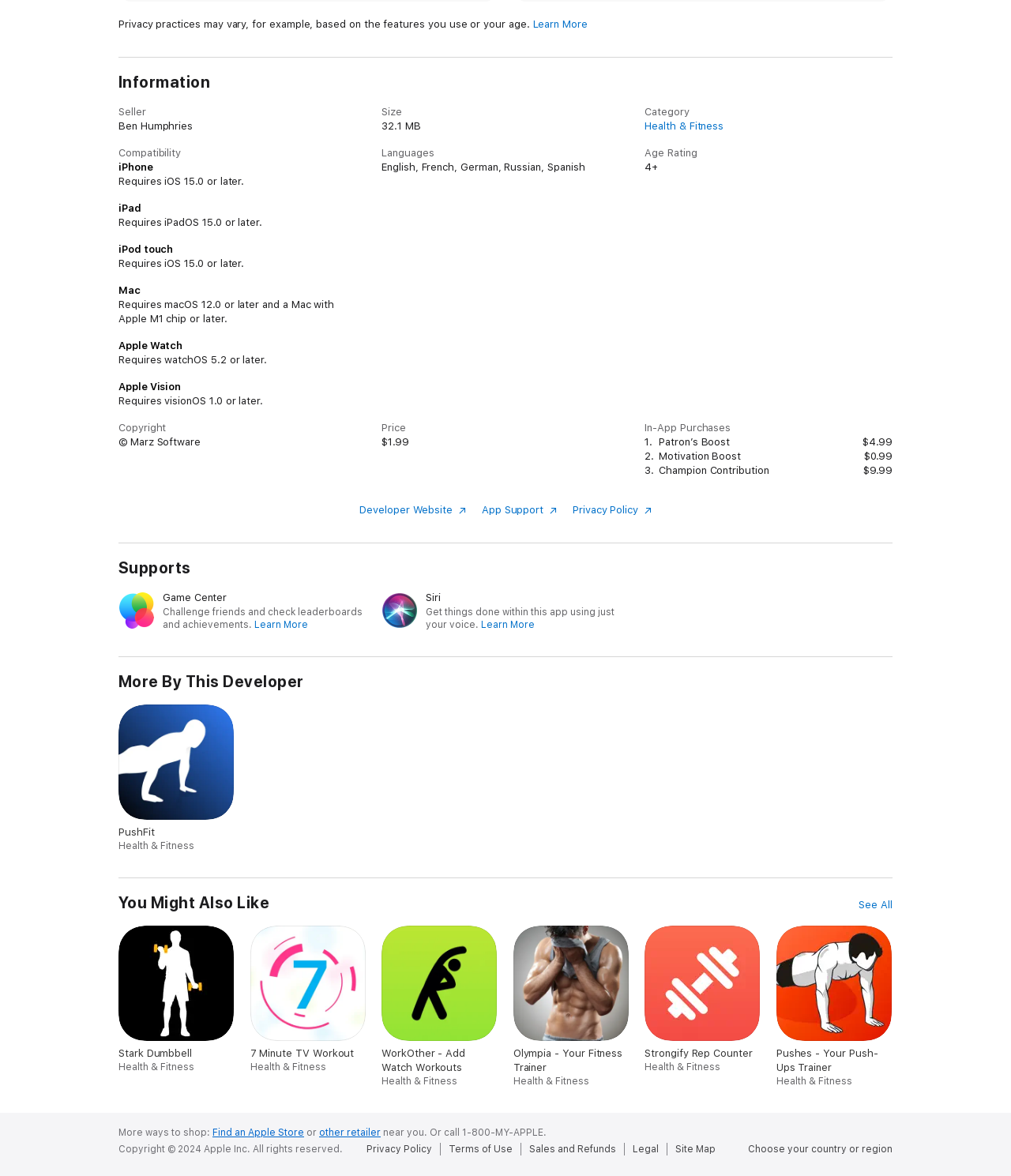Determine the bounding box coordinates in the format (top-left x, top-left y, bottom-right x, bottom-right y). Ensure all values are floating point numbers between 0 and 1. Identify the bounding box of the UI element described by: PushFit Health & Fitness

[0.117, 0.599, 0.232, 0.724]